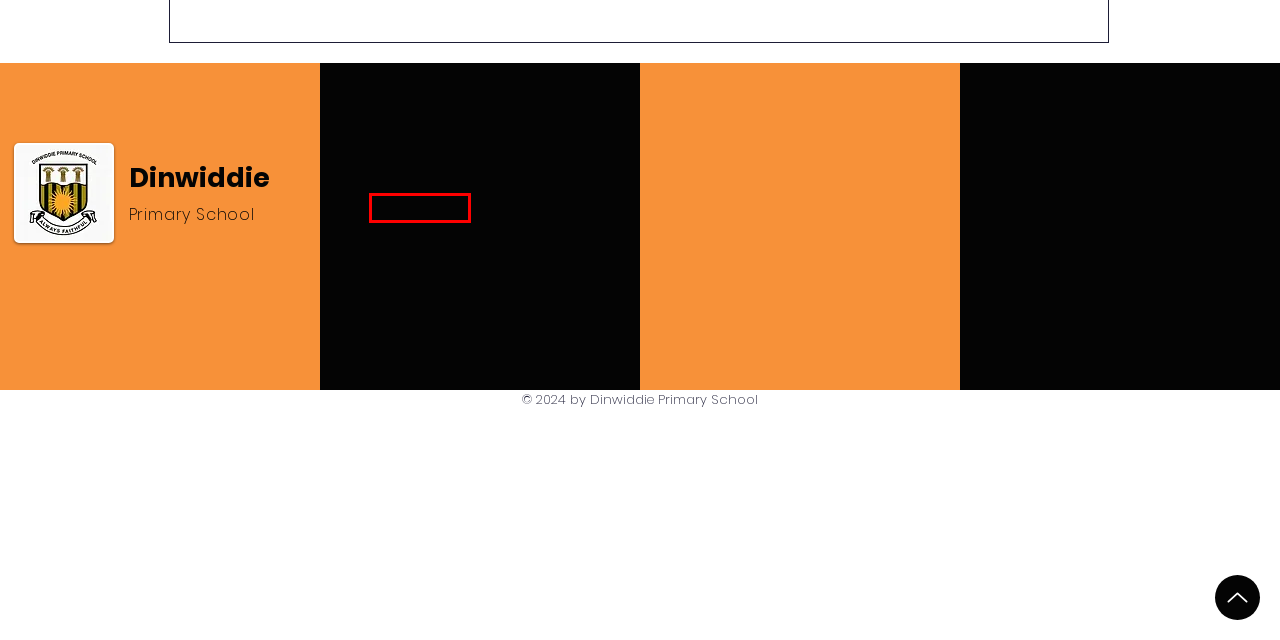Analyze the screenshot of a webpage that features a red rectangle bounding box. Pick the webpage description that best matches the new webpage you would see after clicking on the element within the red bounding box. Here are the candidates:
A. School Store | DPS
B. Contact | DPS
C. Team (All) | DPS
D. Sticitt Store
E. Gallery | DPS
F. Home | DPS
G. Teachers Area
H. Our School | DPS

H